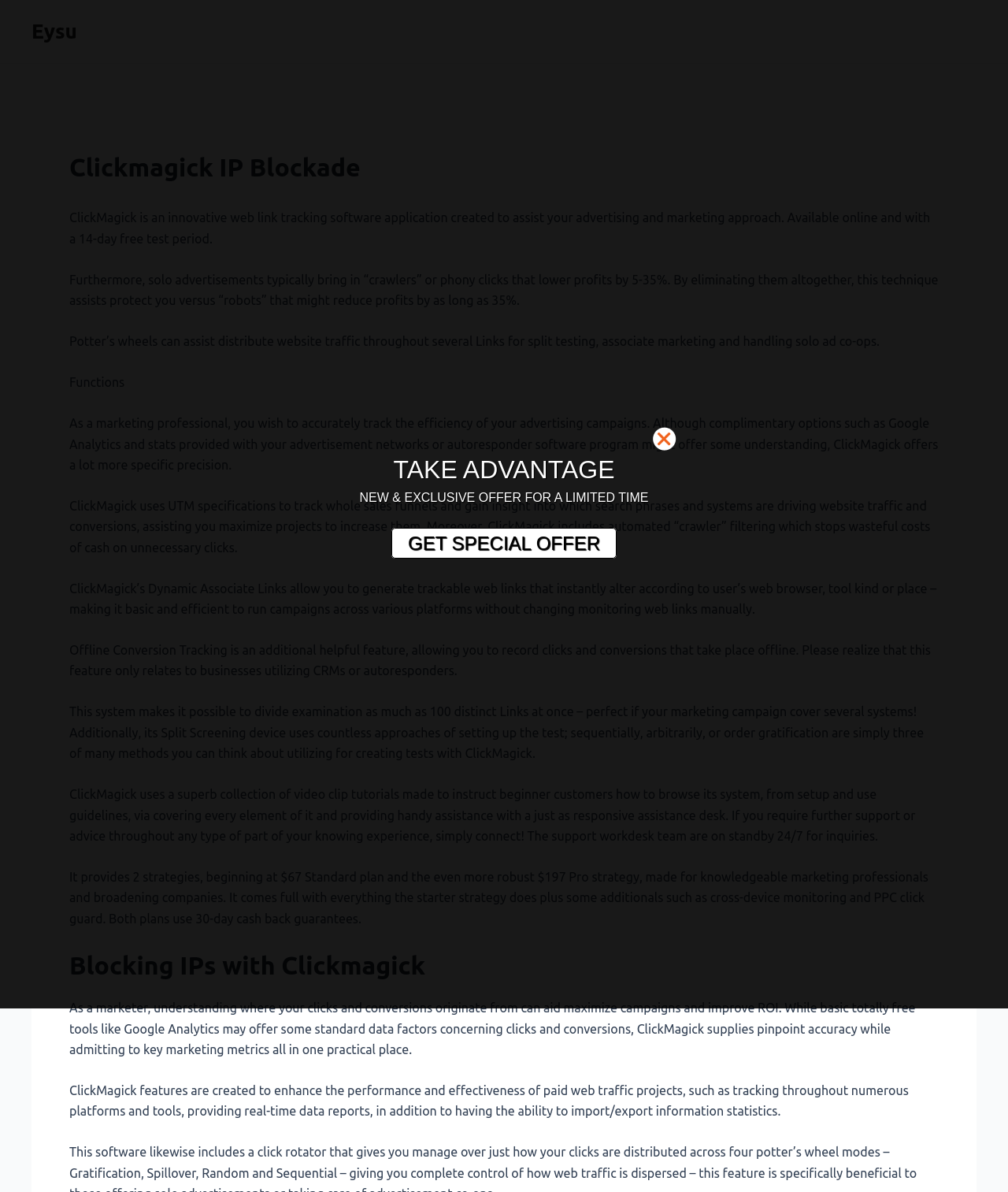What is the principal heading displayed on the webpage?

Clickmagick IP Blockade